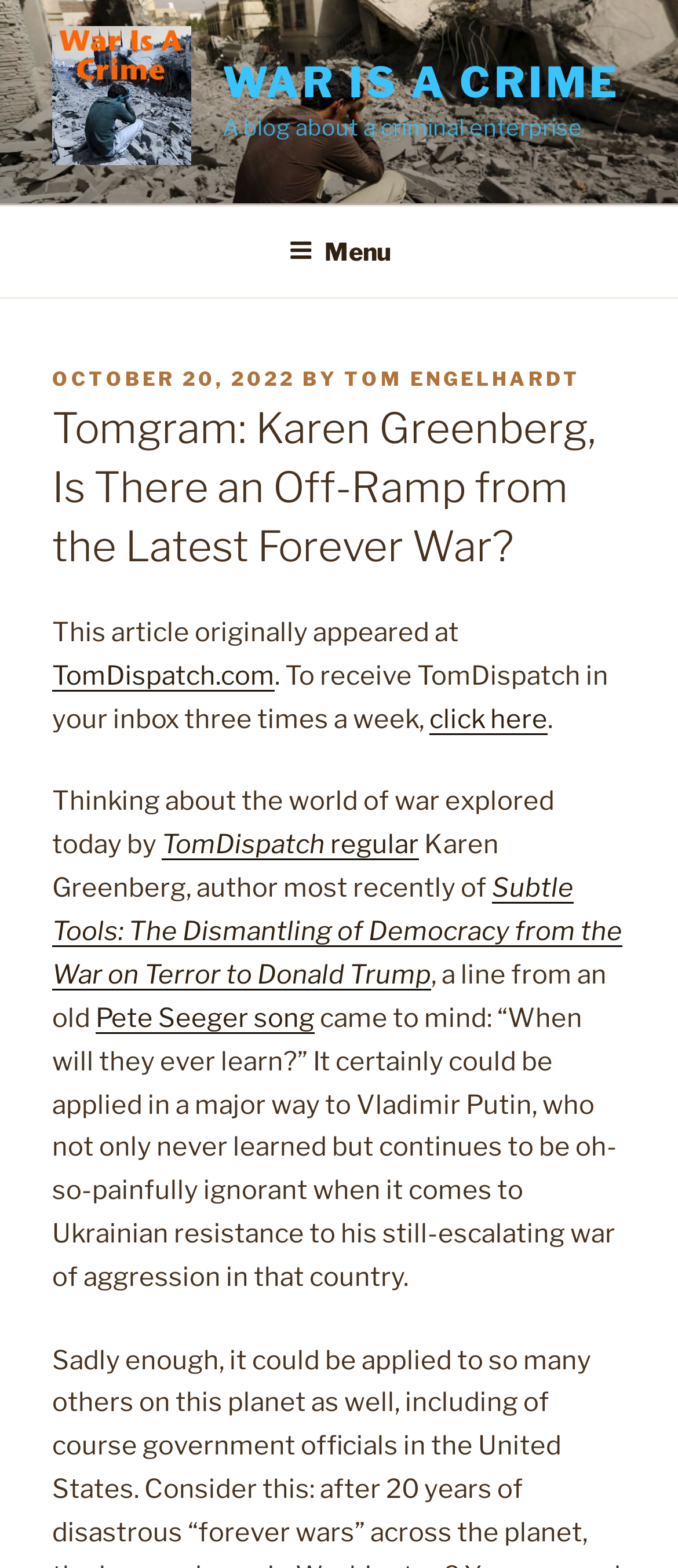Please find and provide the title of the webpage.

Tomgram: Karen Greenberg, Is There an Off-Ramp from the Latest Forever War?